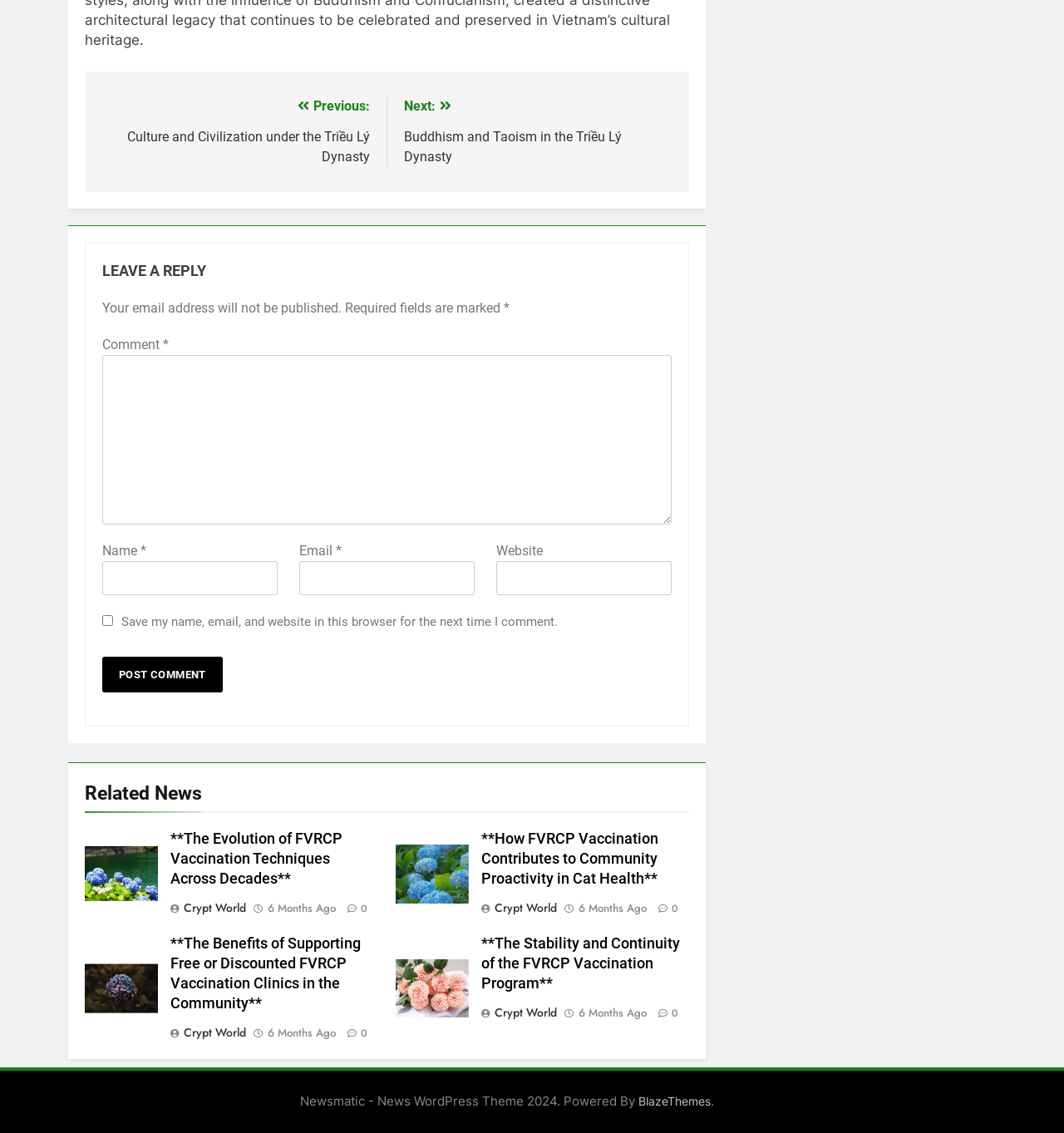Determine the bounding box coordinates of the region to click in order to accomplish the following instruction: "Leave a reply". Provide the coordinates as four float numbers between 0 and 1, specifically [left, top, right, bottom].

[0.096, 0.23, 0.631, 0.249]